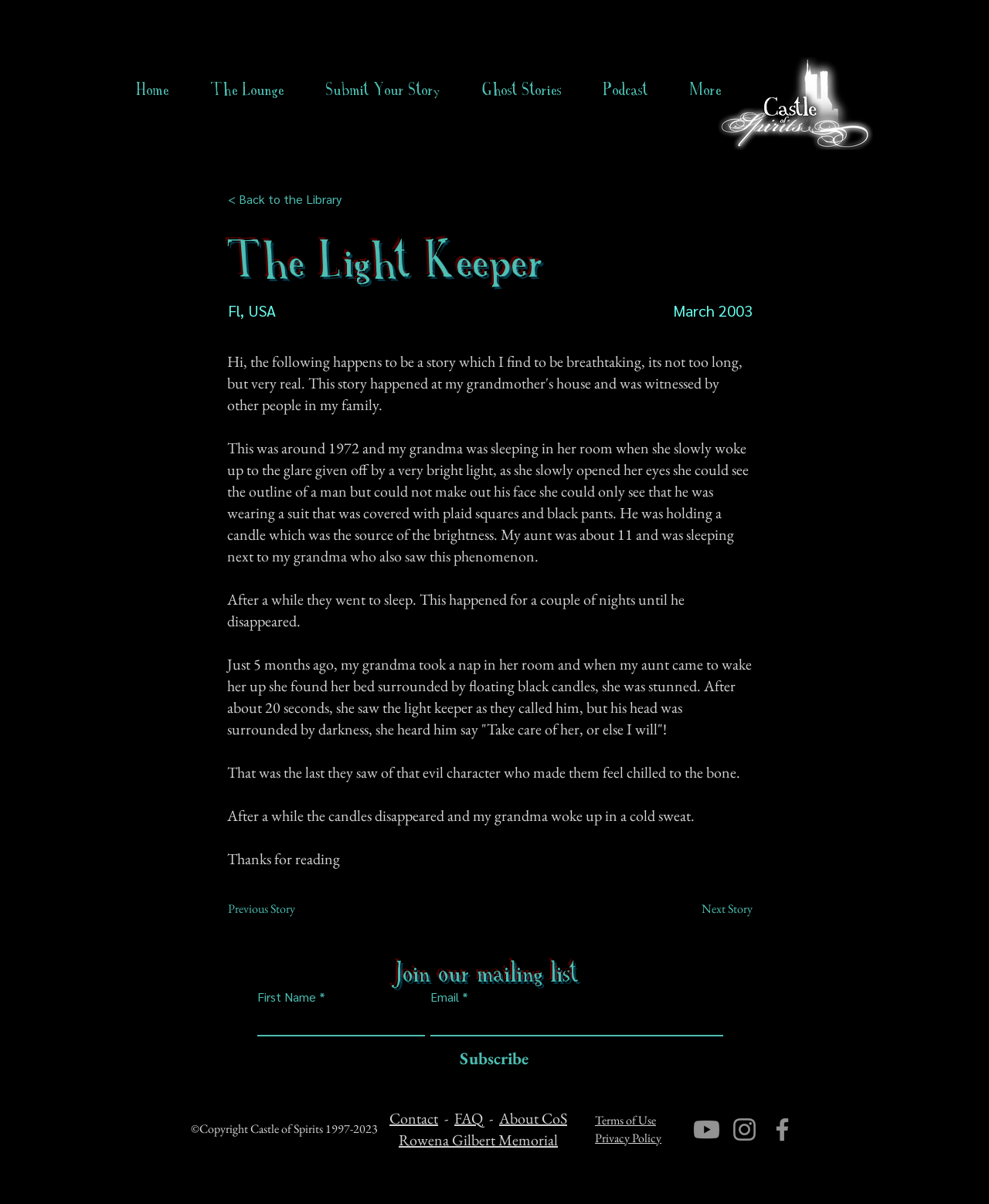Extract the bounding box coordinates of the UI element described: "< Back to the Library". Provide the coordinates in the format [left, top, right, bottom] with values ranging from 0 to 1.

[0.23, 0.153, 0.355, 0.178]